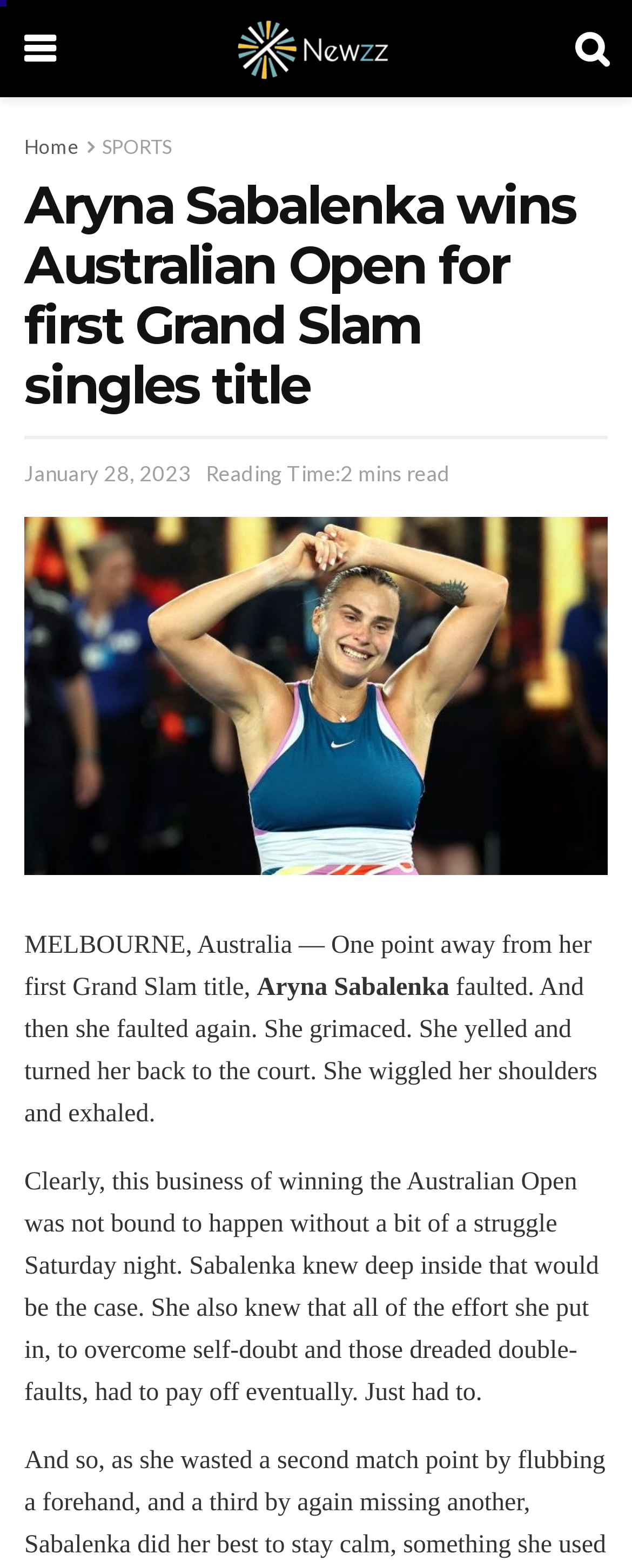From the webpage screenshot, identify the region described by January 28, 2023. Provide the bounding box coordinates as (top-left x, top-left y, bottom-right x, bottom-right y), with each value being a floating point number between 0 and 1.

[0.038, 0.294, 0.303, 0.31]